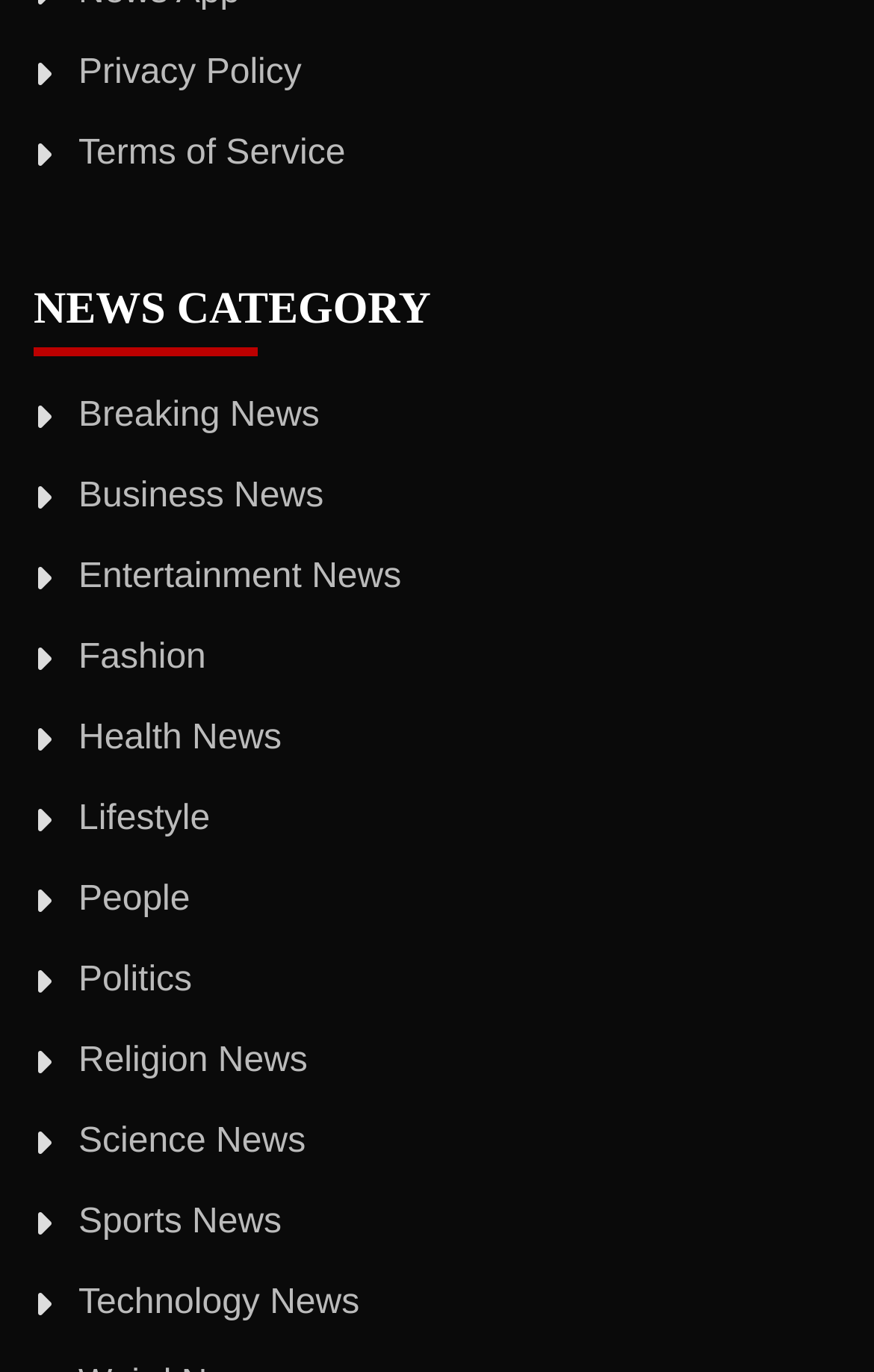Locate the bounding box coordinates of the clickable part needed for the task: "Contact the author".

None